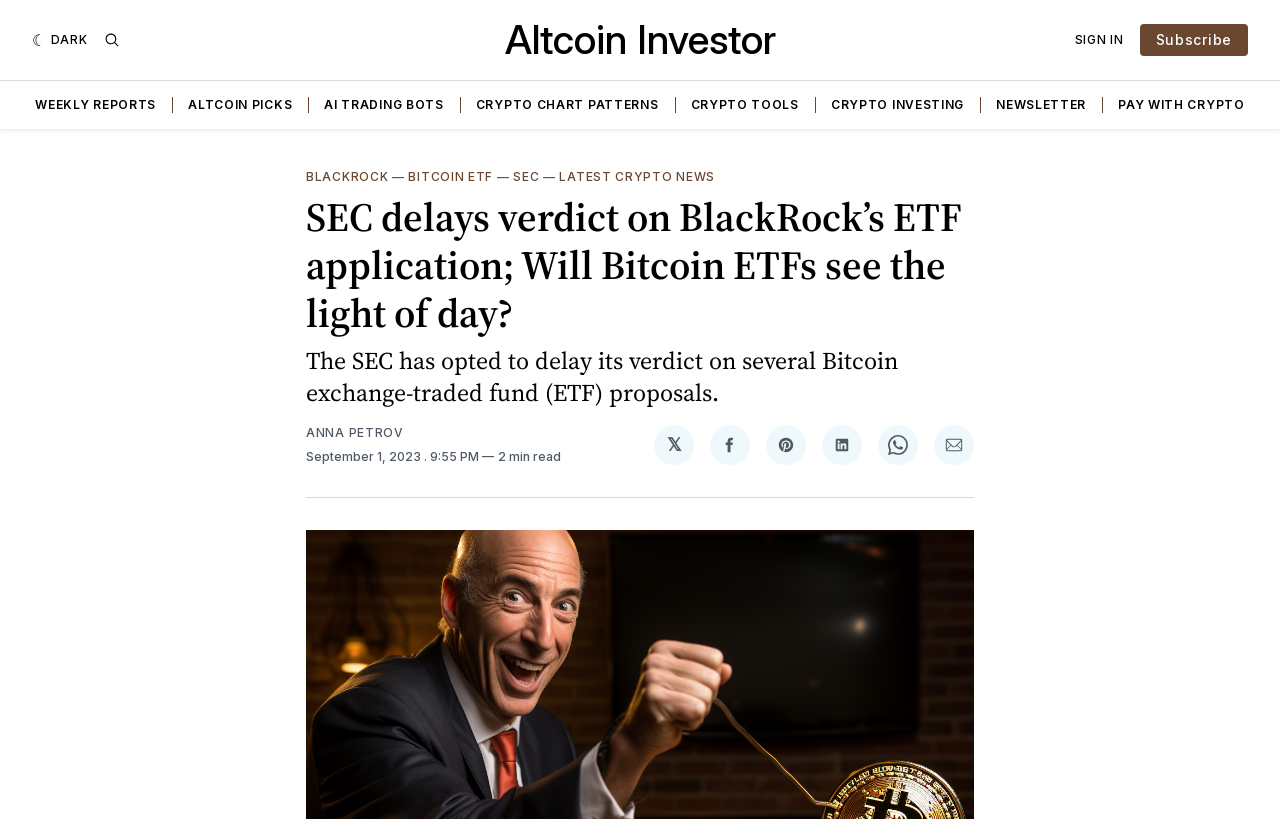Locate the bounding box coordinates of the area you need to click to fulfill this instruction: 'Click the 'SHARE' button on Facebook'. The coordinates must be in the form of four float numbers ranging from 0 to 1: [left, top, right, bottom].

None